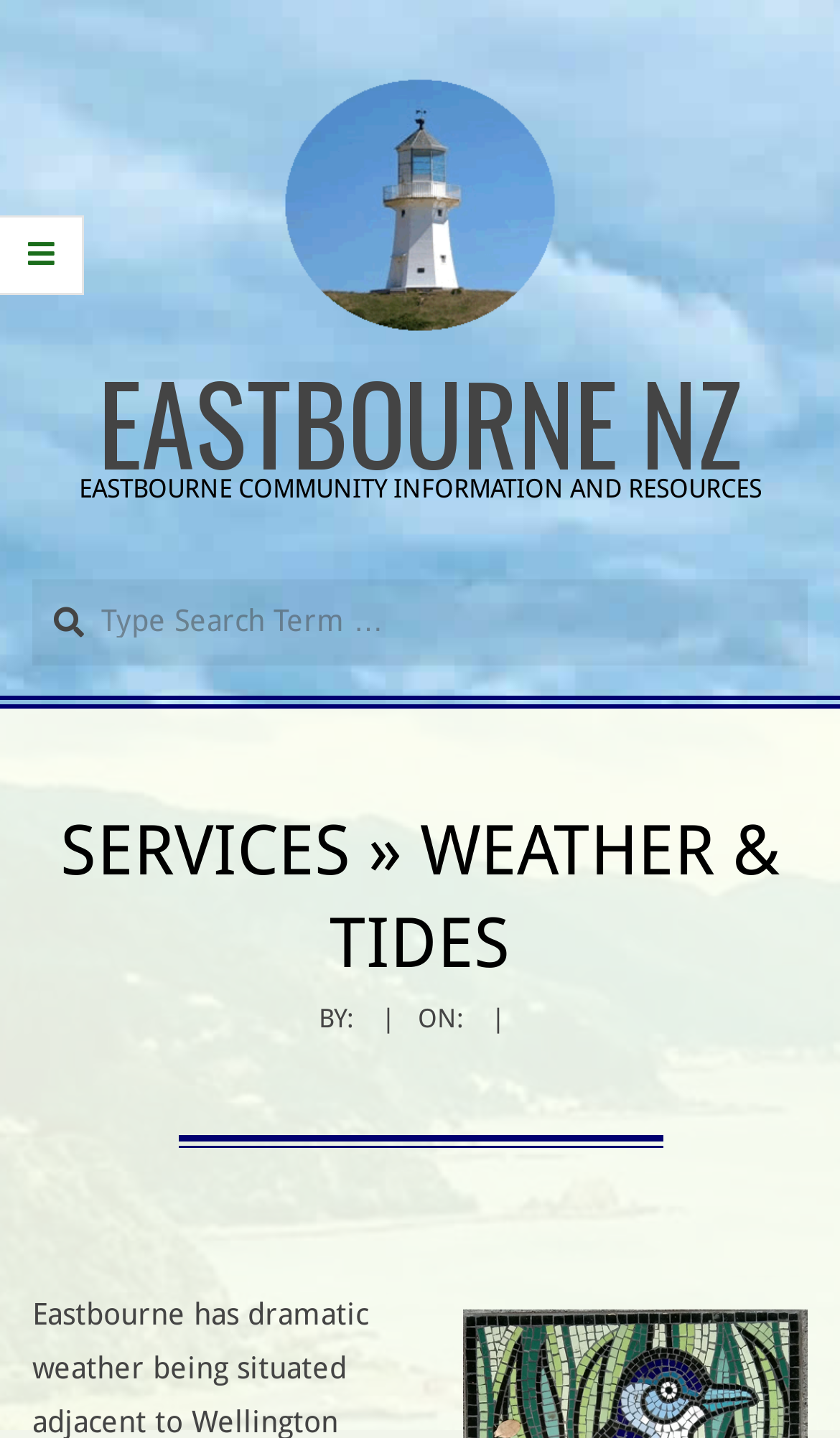Answer the following in one word or a short phrase: 
What is the name of the community?

EASTBOURNE